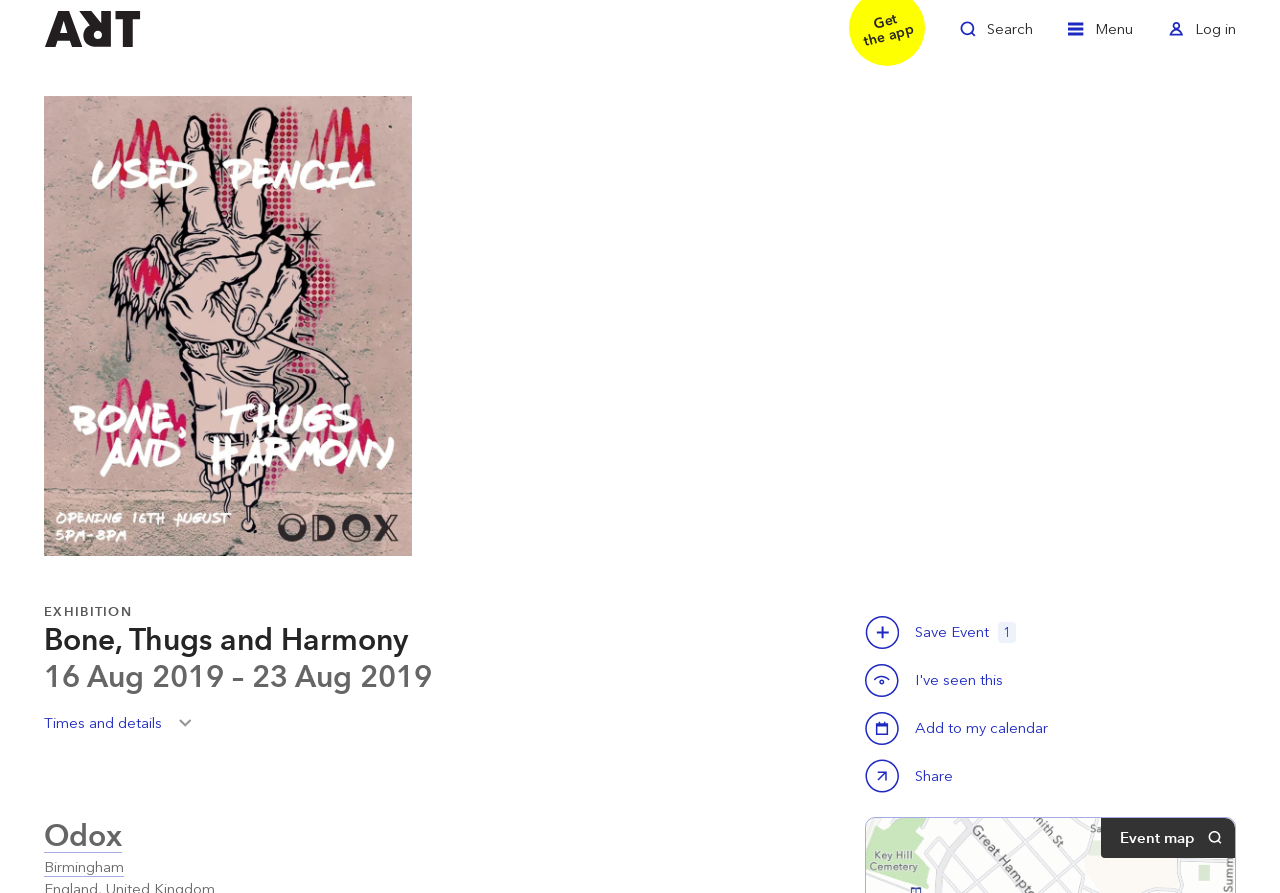Identify and generate the primary title of the webpage.

Bone, Thugs and Harmony